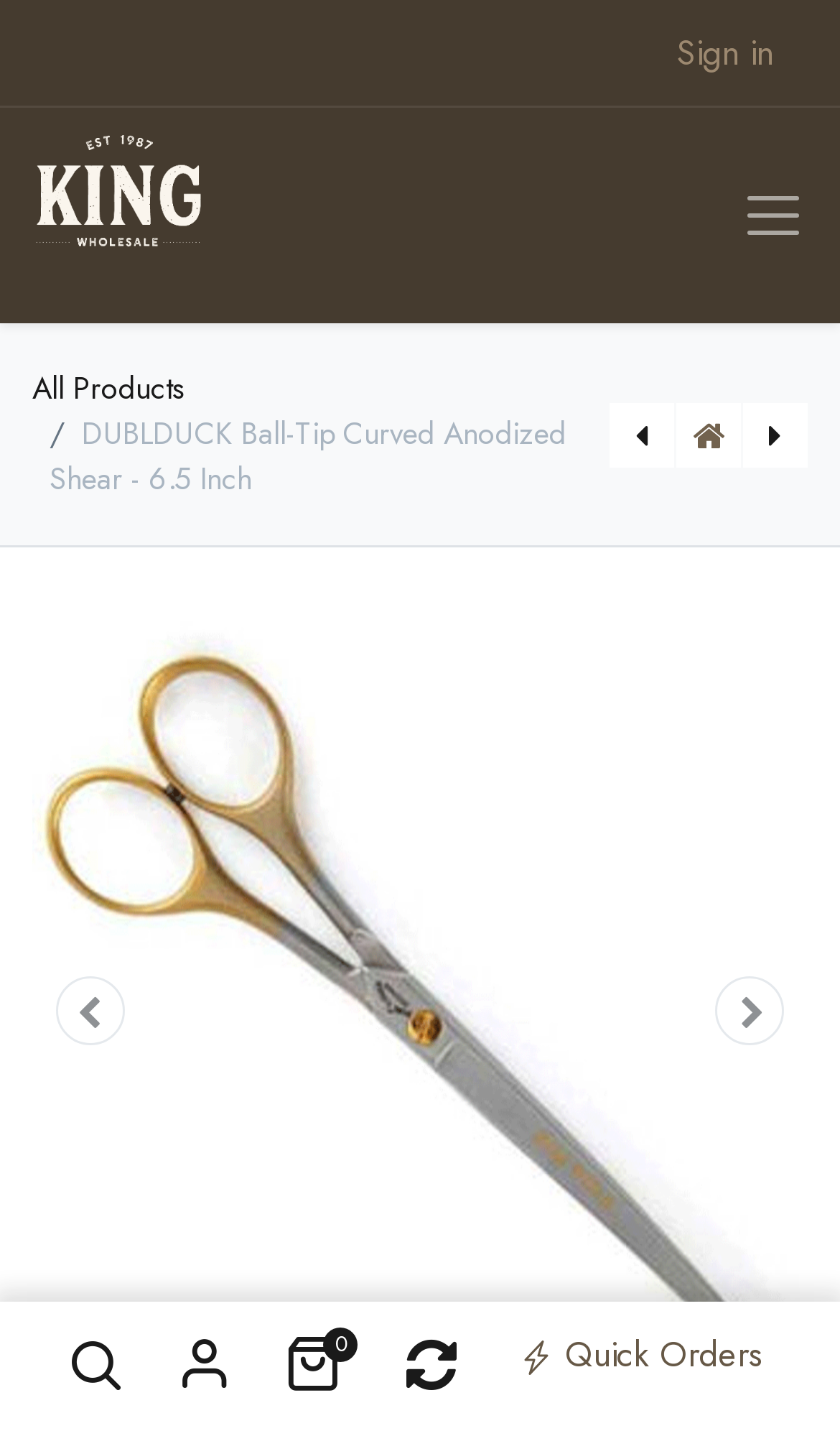Determine the bounding box coordinates of the area to click in order to meet this instruction: "View all products".

[0.038, 0.256, 0.218, 0.286]